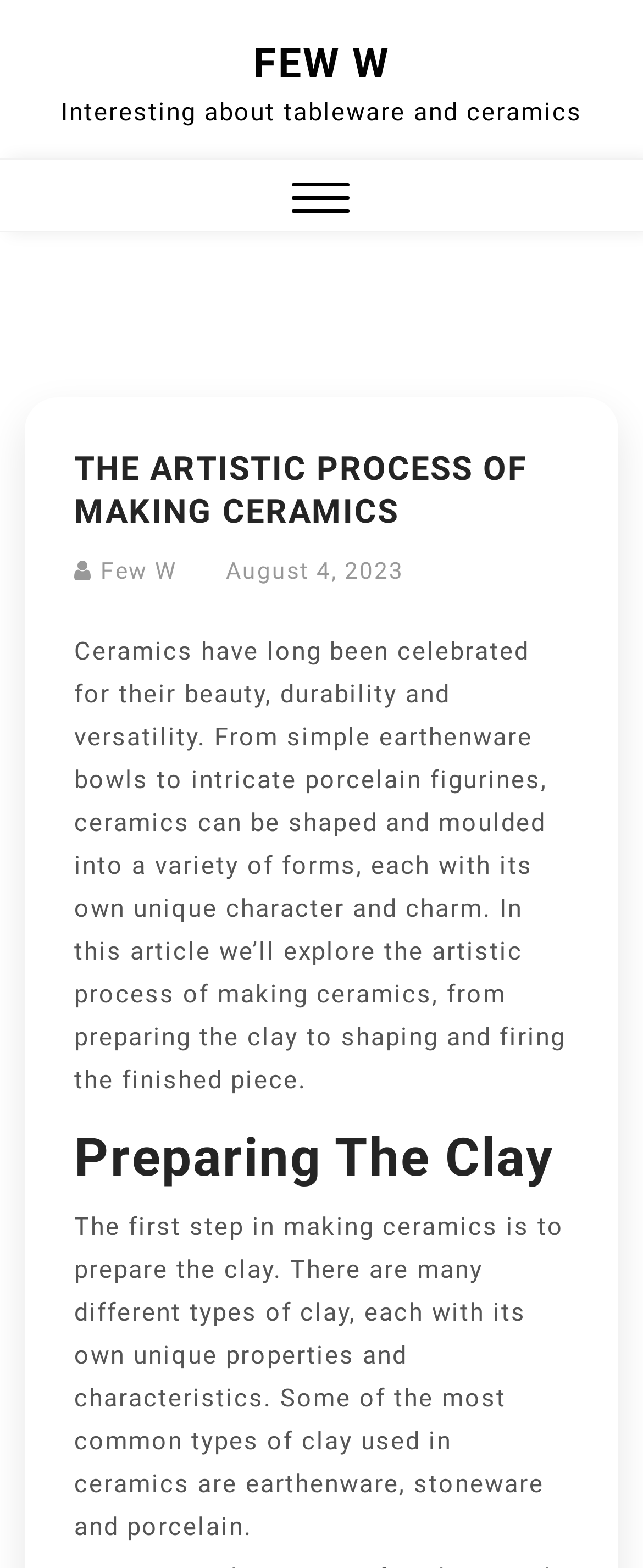What types of clay are commonly used in ceramics?
Can you offer a detailed and complete answer to this question?

The webpage mentions that there are many different types of clay, each with its own unique properties and characteristics, and specifically mentions earthenware, stoneware, and porcelain as some of the most common types of clay used in ceramics.